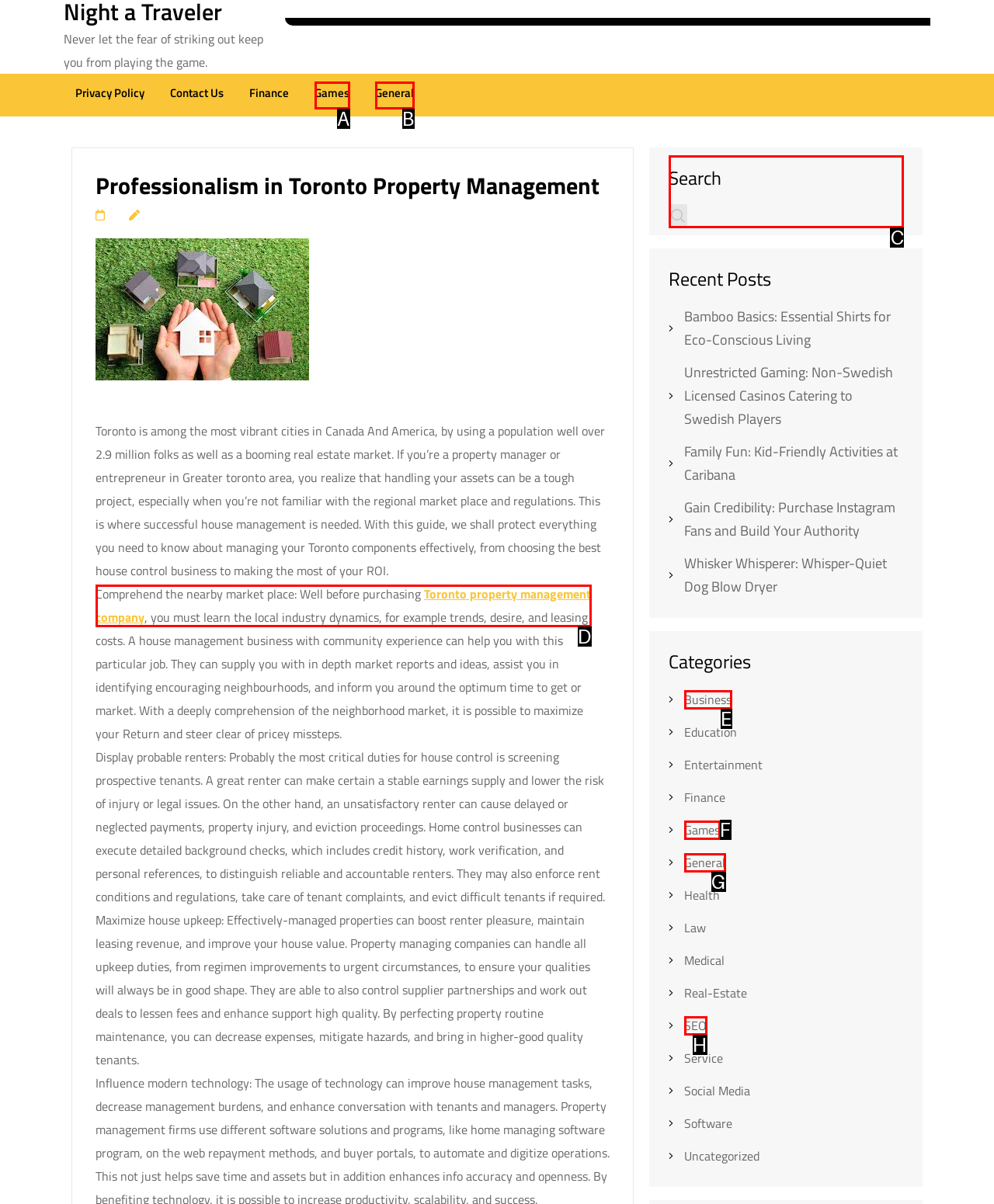Determine the letter of the UI element I should click on to complete the task: Search for something from the provided choices in the screenshot.

C